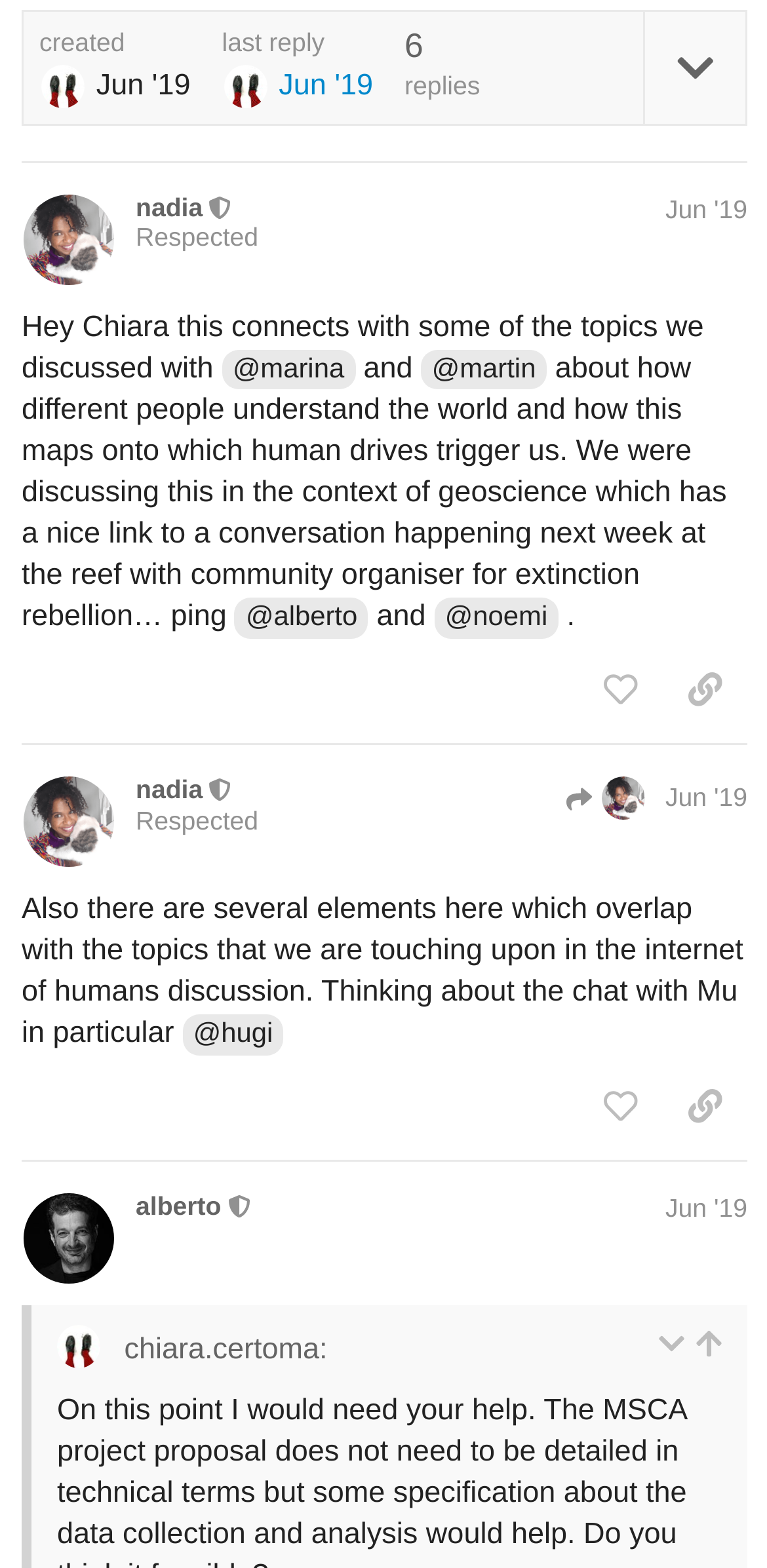Please answer the following question using a single word or phrase: 
How many posts are there on this page?

3